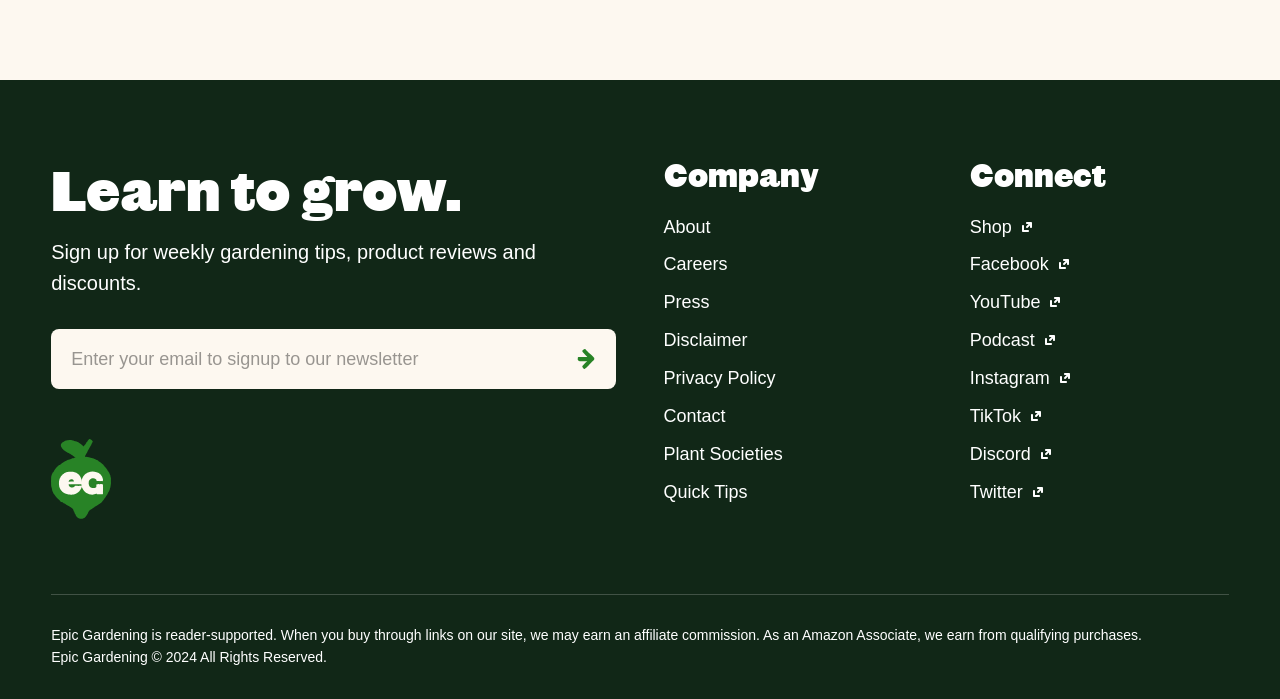Can you give a detailed response to the following question using the information from the image? What is the copyright year of Epic Gardening?

The copyright year can be found in the static text 'Epic Gardening © 2024 All Rights Reserved.' at the bottom of the webpage.